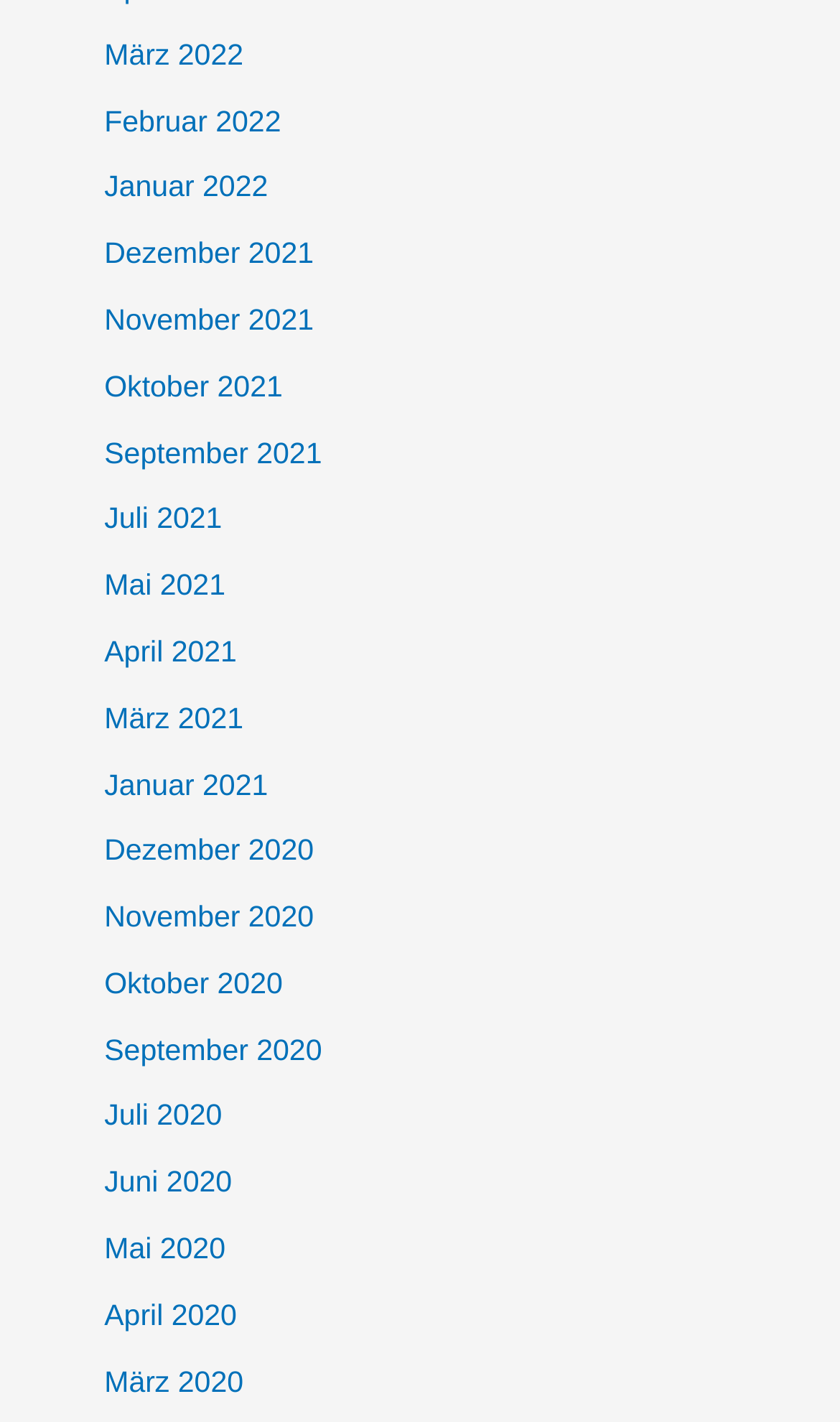Identify the bounding box coordinates of the clickable region to carry out the given instruction: "view March 2022".

[0.124, 0.027, 0.29, 0.05]